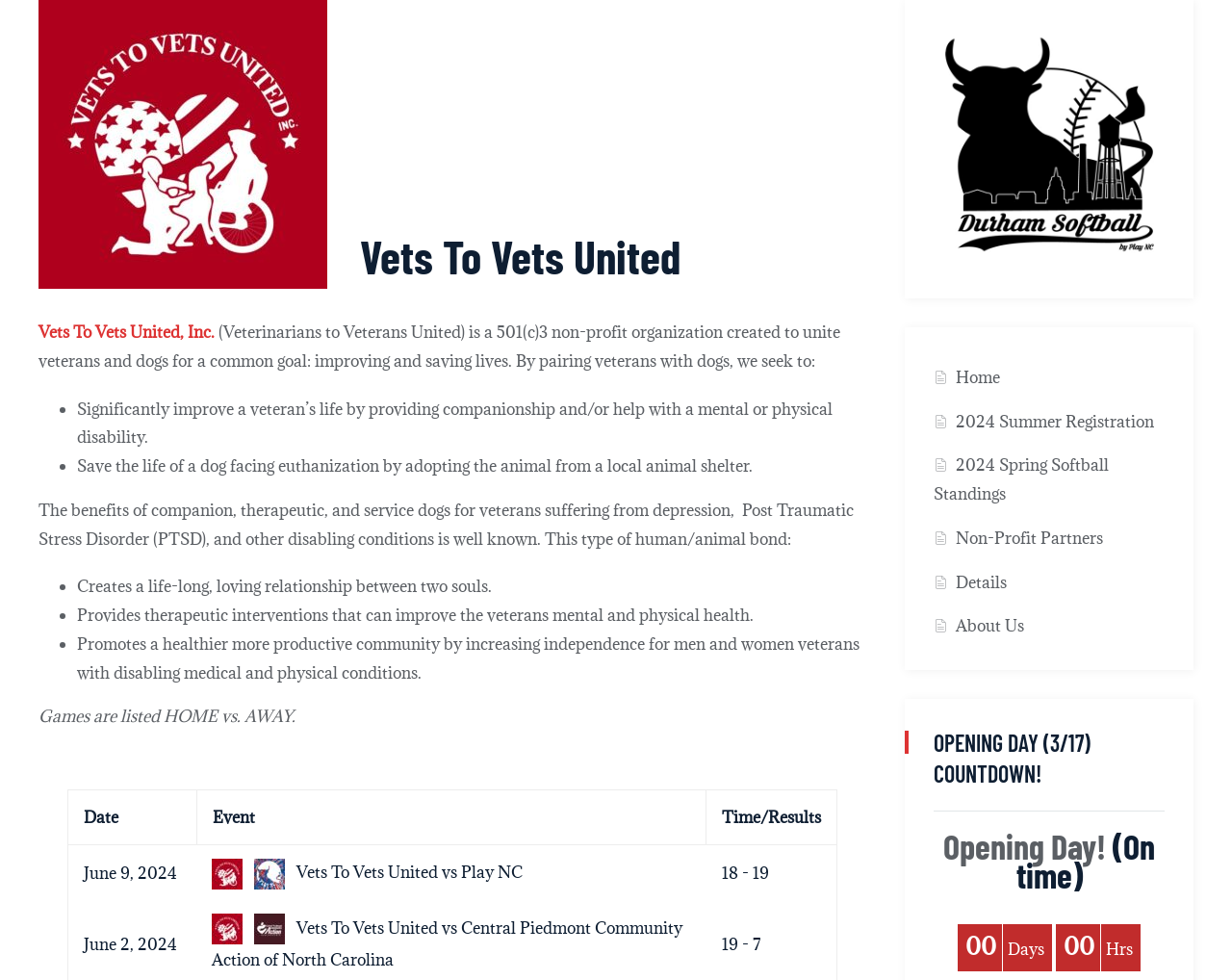Please specify the bounding box coordinates of the area that should be clicked to accomplish the following instruction: "Learn more about the benefits of companion dogs". The coordinates should consist of four float numbers between 0 and 1, i.e., [left, top, right, bottom].

[0.062, 0.406, 0.676, 0.457]